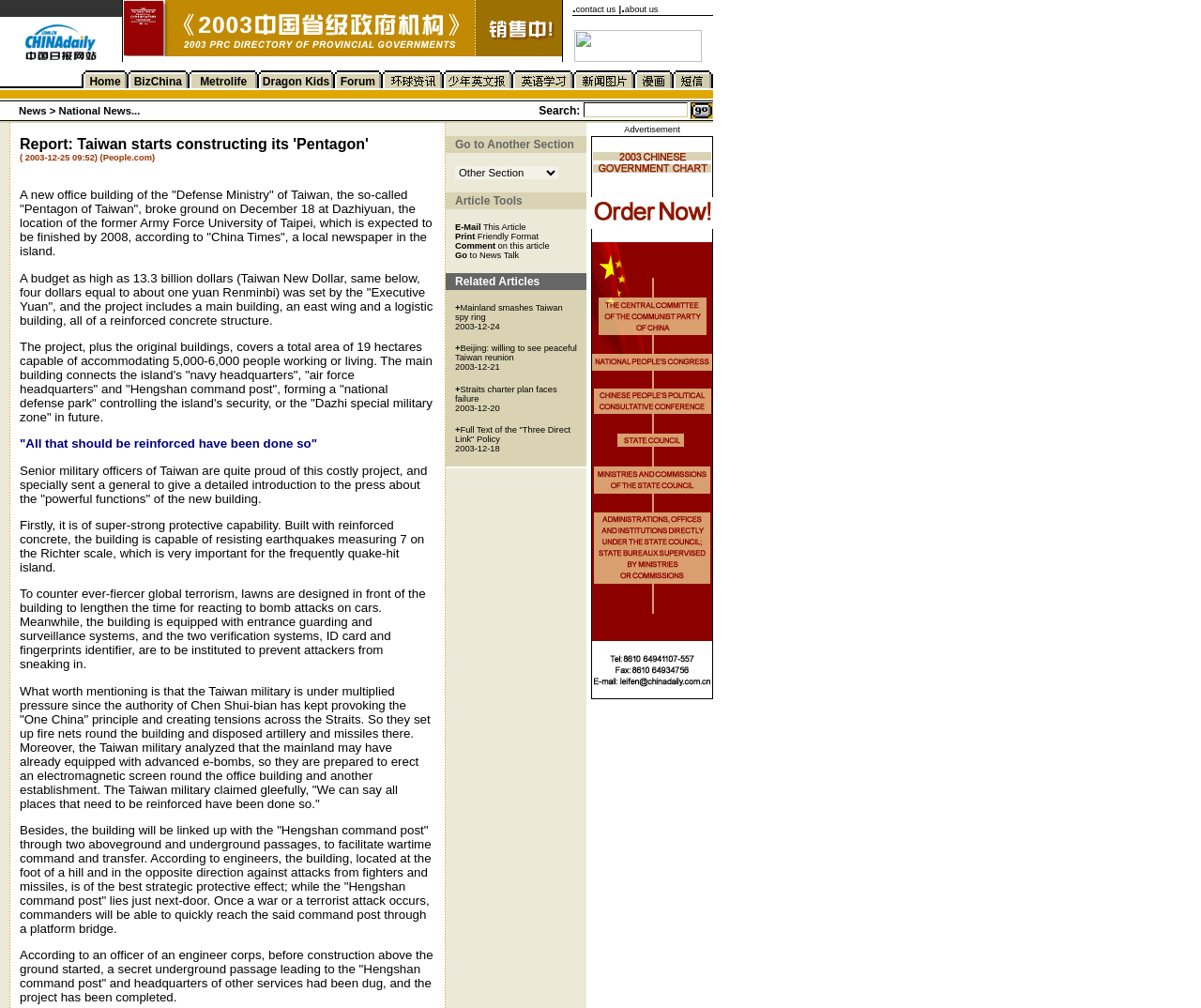Please specify the bounding box coordinates in the format (top-left x, top-left y, bottom-right x, bottom-right y), with values ranging from 0 to 1. Identify the bounding box for the UI component described as follows: Mainland smashes Taiwan spy ring

[0.379, 0.301, 0.469, 0.319]